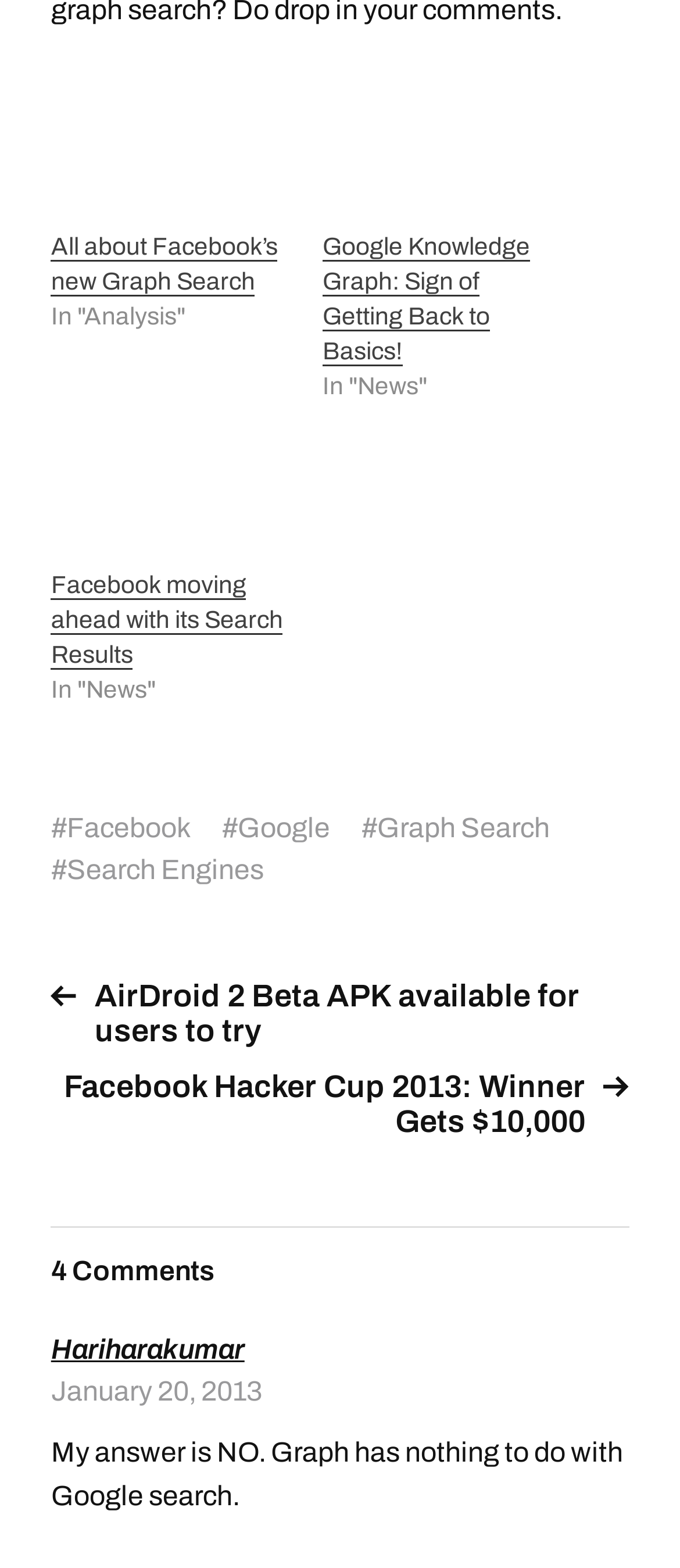Pinpoint the bounding box coordinates of the clickable element needed to complete the instruction: "Explore the Spotlight section". The coordinates should be provided as four float numbers between 0 and 1: [left, top, right, bottom].

None